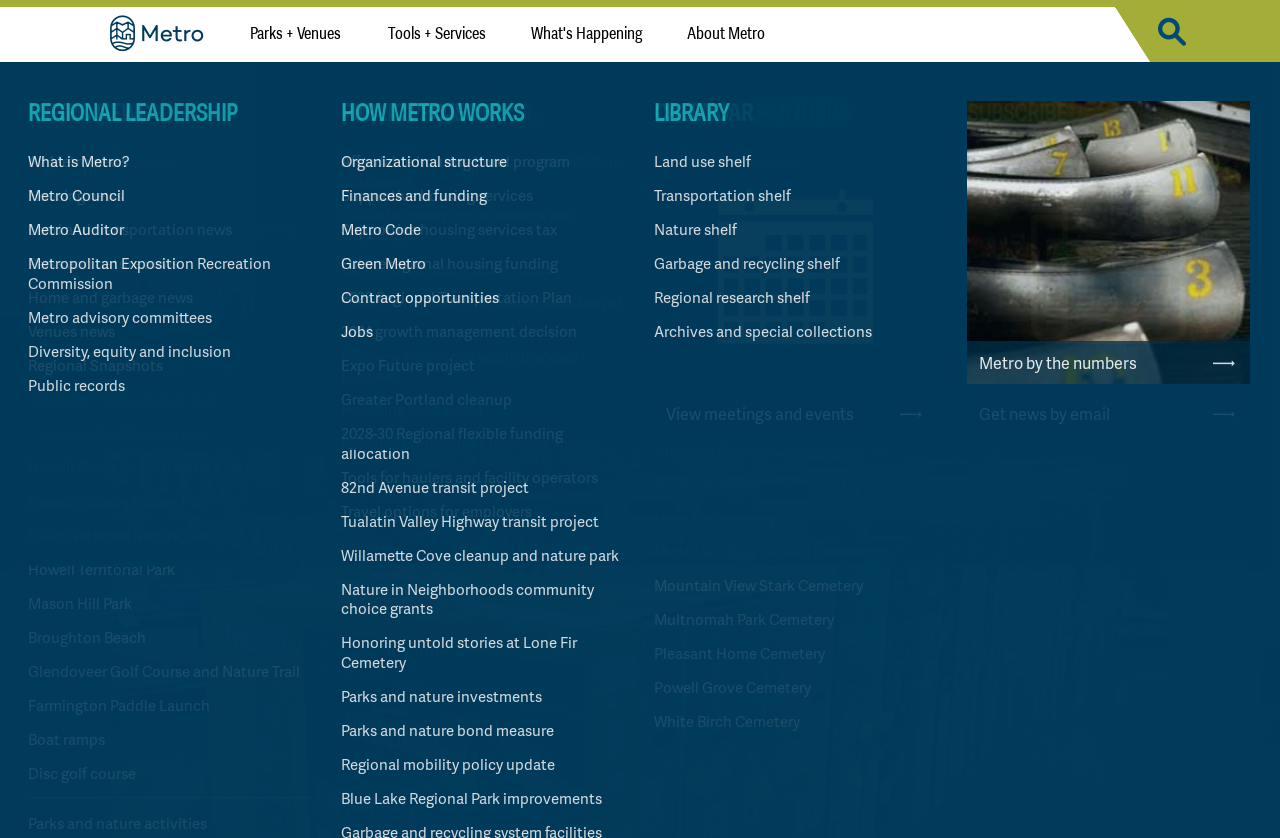Please give a succinct answer to the question in one word or phrase:
How many list items are under 'Parks + Venues'

1